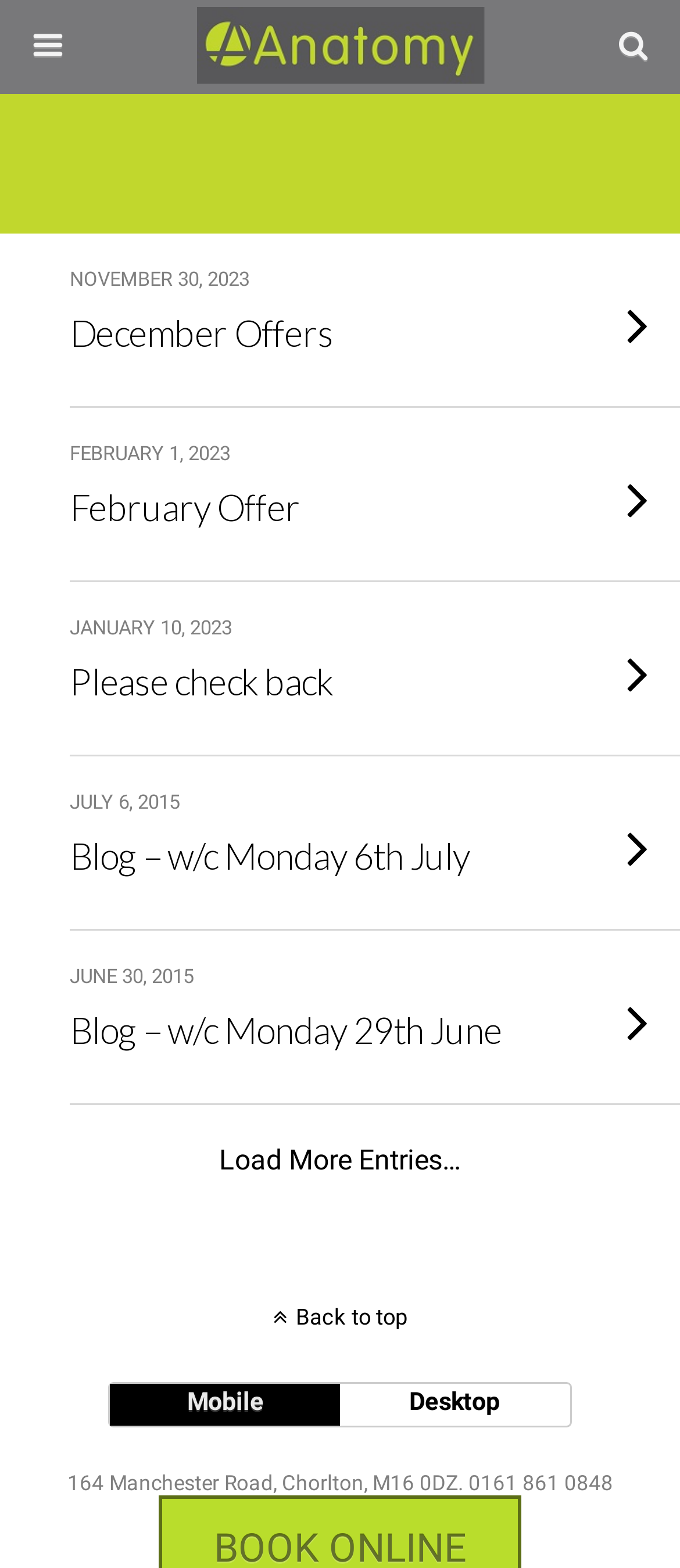Please specify the bounding box coordinates of the clickable region to carry out the following instruction: "Read posts about Ewa Sonnet". The coordinates should be four float numbers between 0 and 1, in the format [left, top, right, bottom].

None